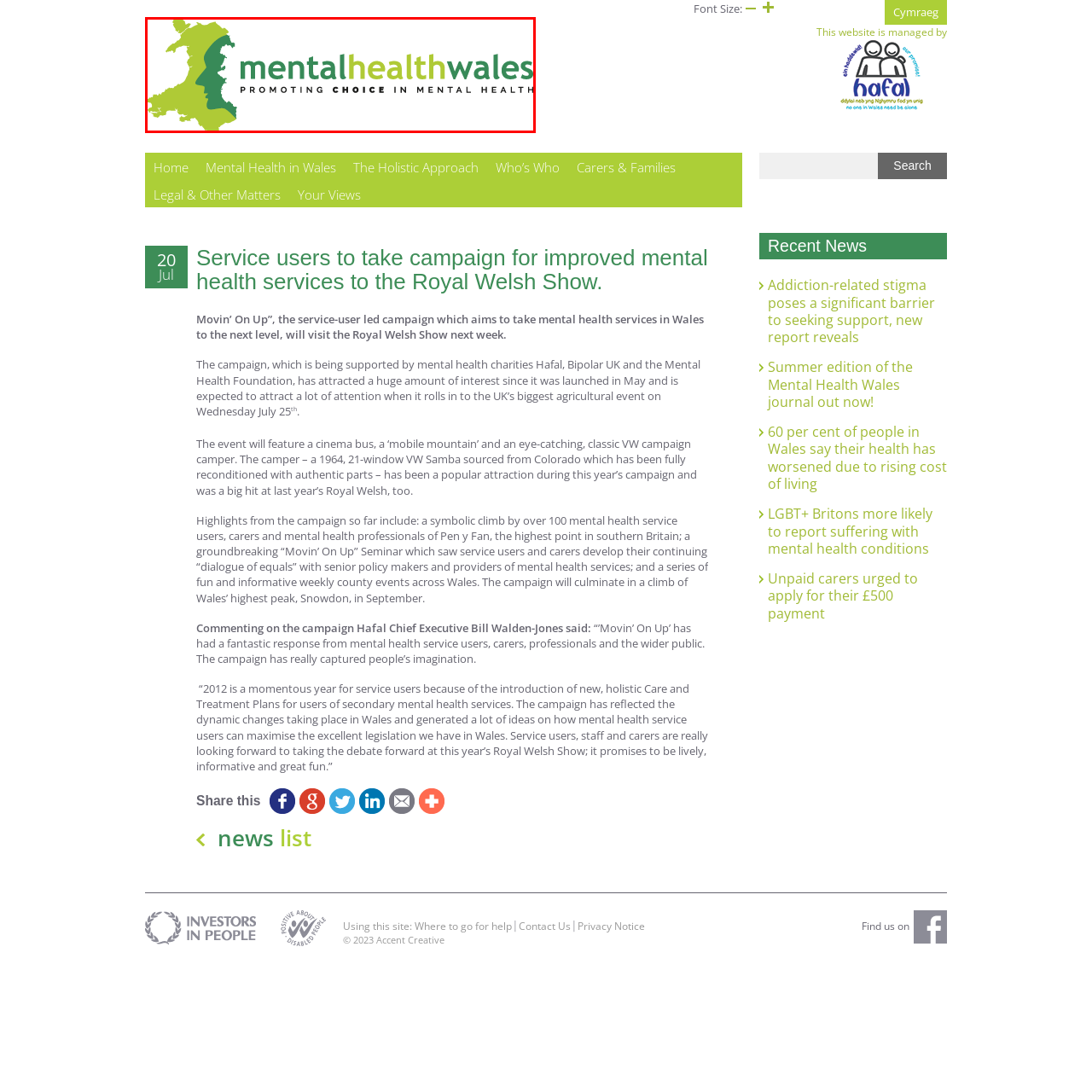Craft a detailed explanation of the image surrounded by the red outline.

The image features the logo of Mental Health Wales, which prominently showcases the outline of Wales in a vibrant green hue. The logo emphasizes a dual profile illustration within the map, representing focus on mental health. Below the graphic, the text reads "mentalhealthwales," rendered in a modern, professional font, with the phrase "PROMOTING CHOICE IN MENTAL HEALTH" highlighted in a bold style. This logo symbolizes the organization’s commitment to advocating for mental health services and empowering individuals to make informed choices regarding their mental health care.